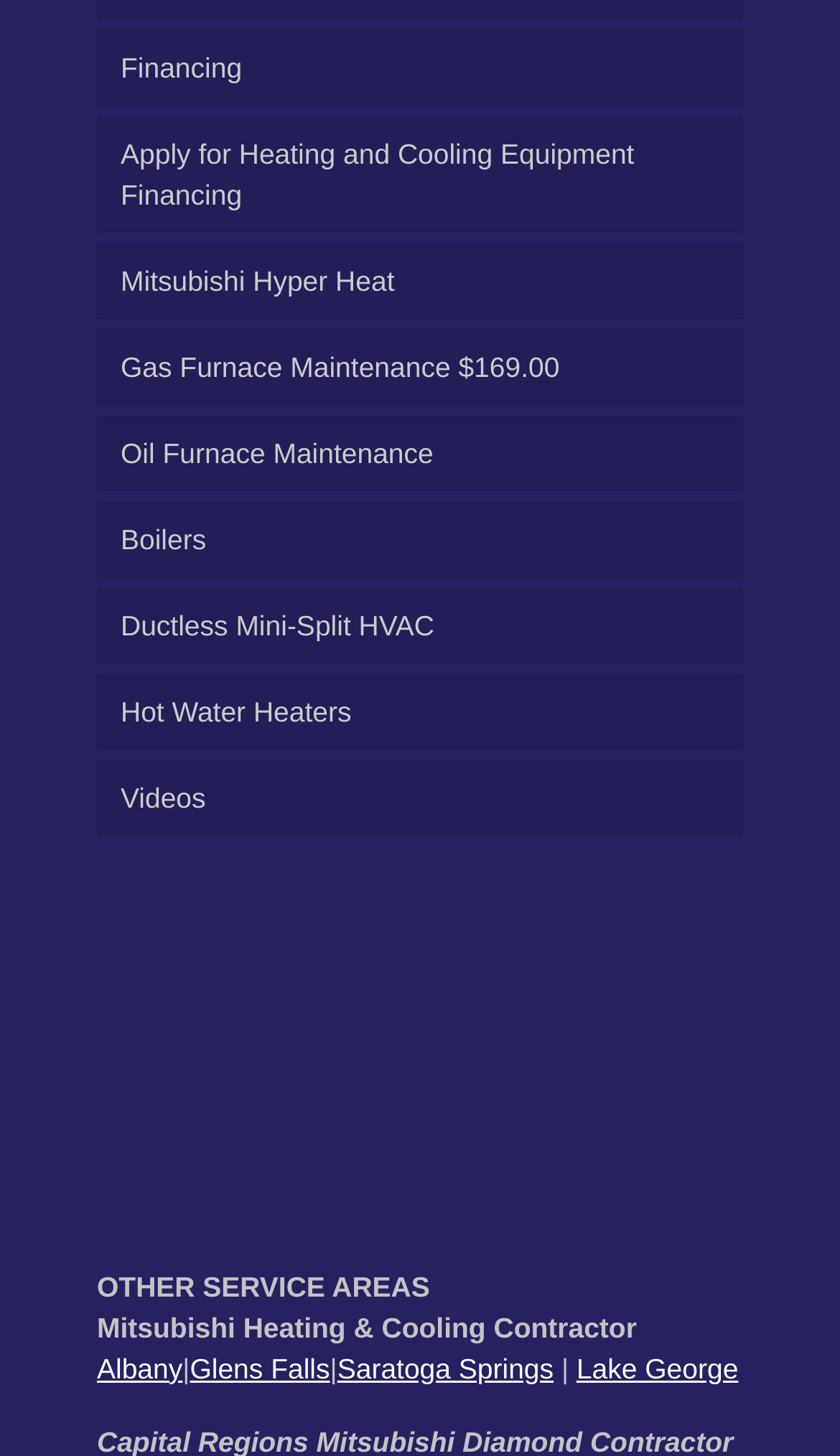What is the first link on the webpage?
Answer the question with a single word or phrase by looking at the picture.

Financing